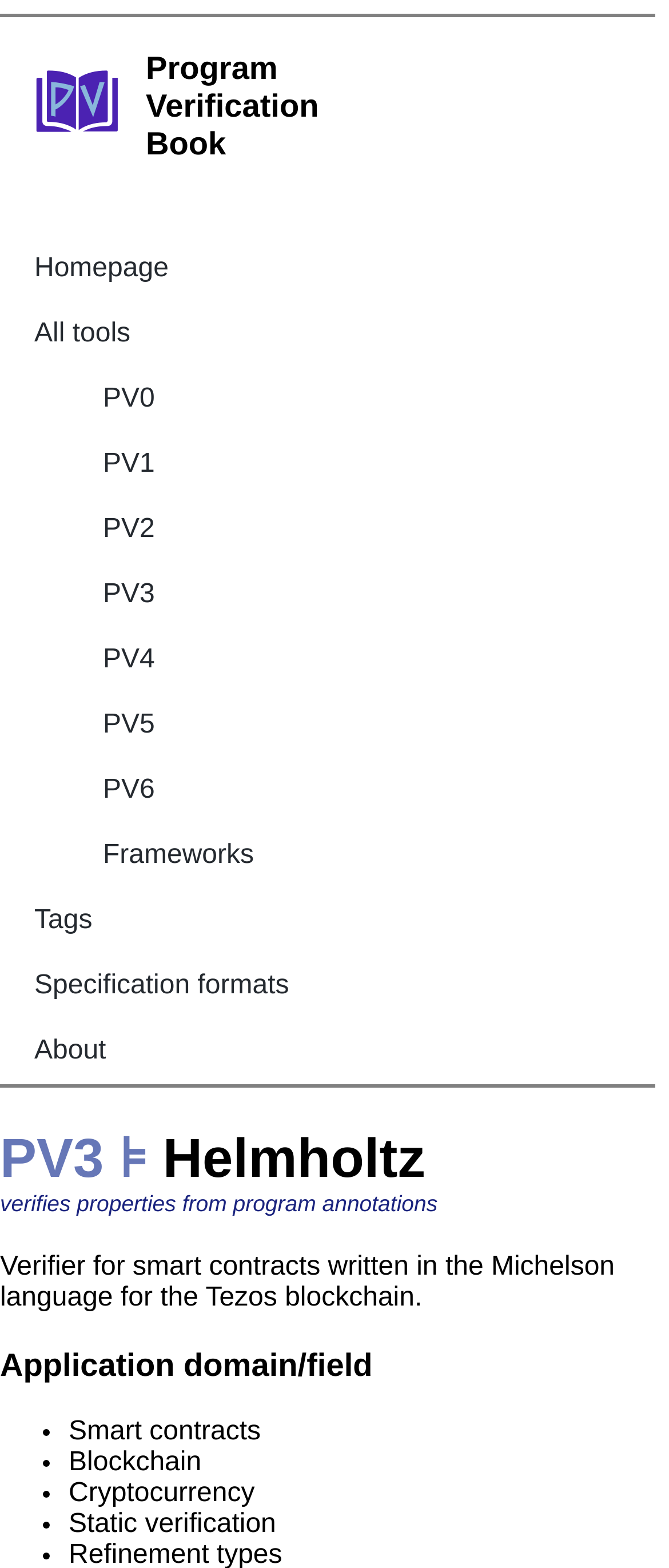Can you find the bounding box coordinates for the element that needs to be clicked to execute this instruction: "Explore Frameworks"? The coordinates should be given as four float numbers between 0 and 1, i.e., [left, top, right, bottom].

[0.103, 0.526, 0.979, 0.567]